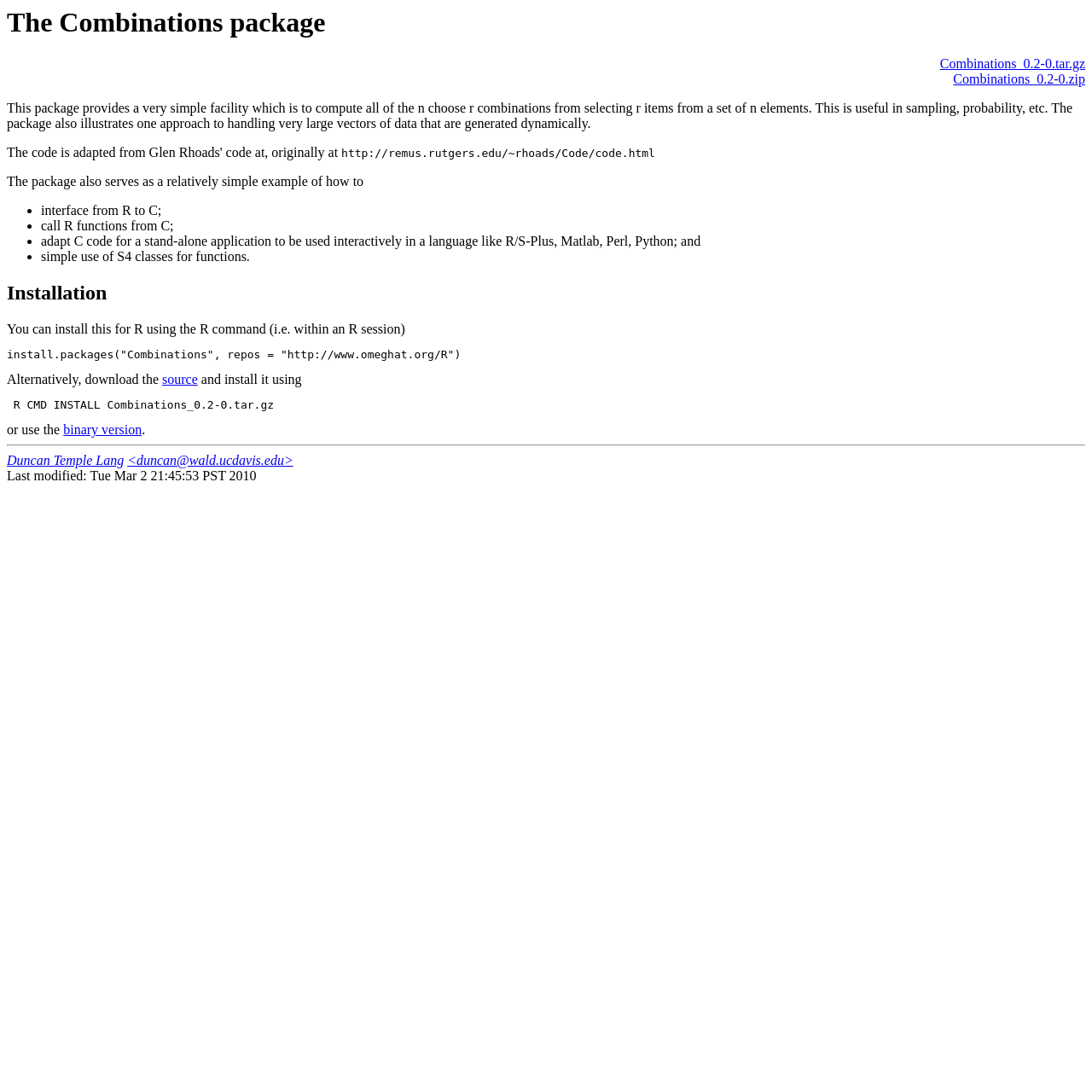Identify the webpage's primary heading and generate its text.

The Combinations package